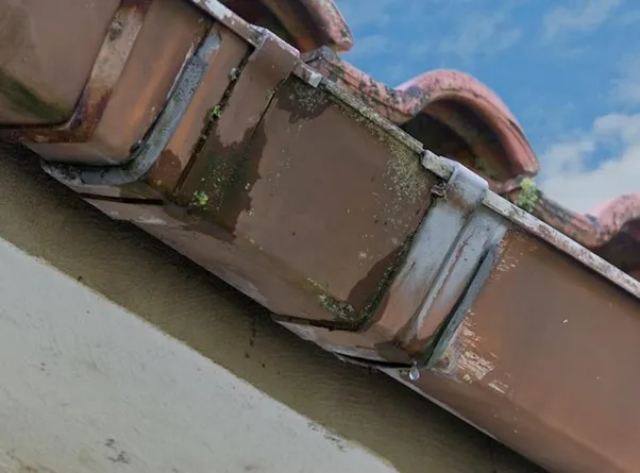Answer with a single word or phrase: 
What is the importance of maintaining clean gutters?

Proper water drainage